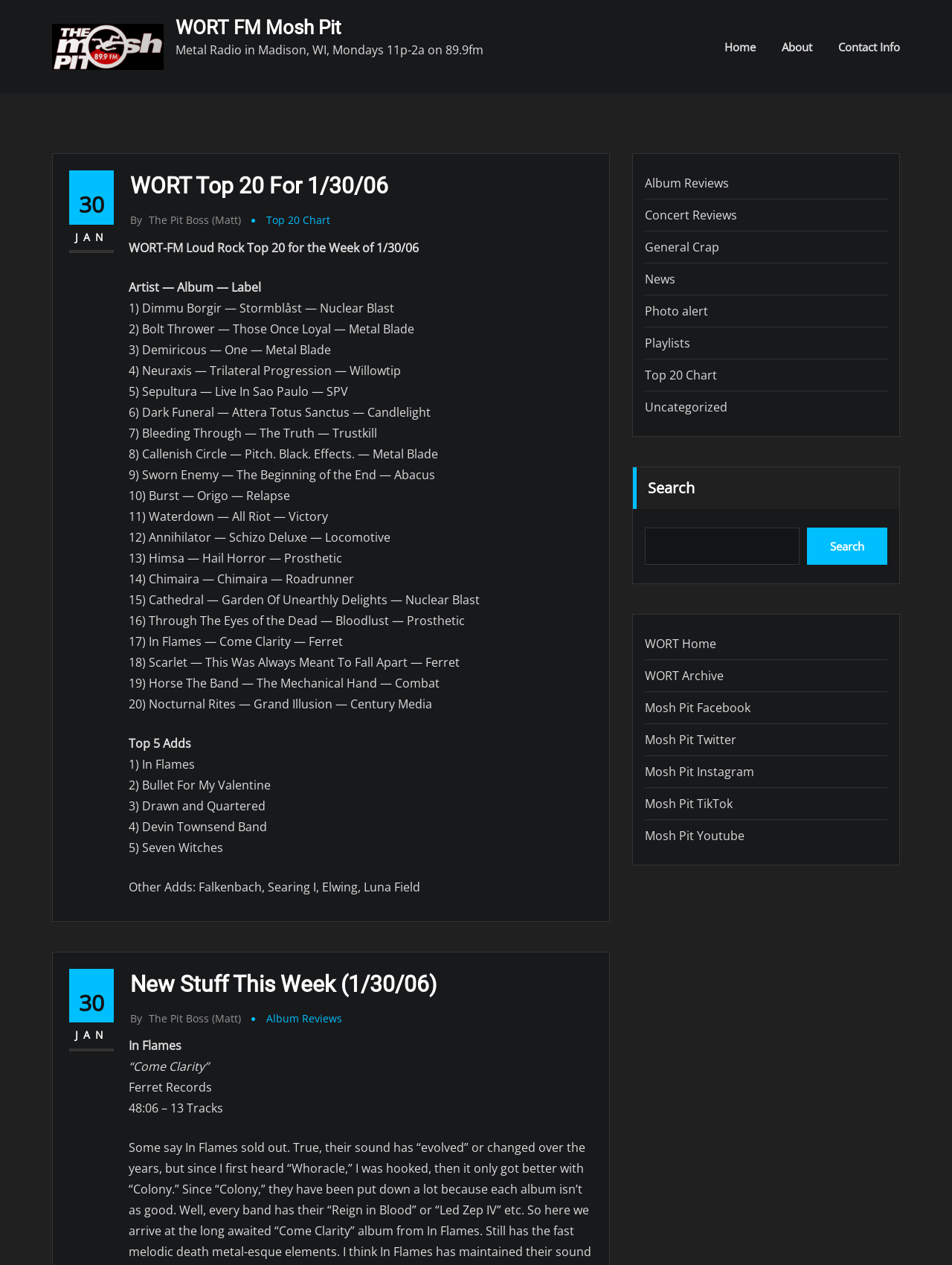Offer a comprehensive description of the webpage’s content and structure.

This webpage is about WORT FM Mosh Pit, a metal radio show in Madison, WI. At the top, there is a link to "WORT FM Mosh Pit" with an accompanying image. Below this, there is a heading that reads "WORT FM Mosh Pit" and a brief description of the show: "Metal Radio in Madison, WI, Mondays 11p-2a on 89.9fm".

On the left side of the page, there is a section dedicated to the top 20 chart for the week of January 30, 2006. The chart lists the top 20 albums, along with their artists, labels, and rankings. Below the chart, there is a section for "Top 5 Adds", which lists the top 5 new albums added to the playlist.

On the right side of the page, there is a navigation menu with links to various sections of the website, including "Home", "About", "Contact Info", "Album Reviews", "Concert Reviews", "General Crap", "News", "Photo alert", "Playlists", "Top 20 Chart", and "Uncategorized". There is also a search bar with a button to submit a search query.

Further down the page, there is another section with links to "New Stuff This Week (1/30/06)", which appears to be a blog post or article about new music releases. Below this, there is a review of the album "Come Clarity" by In Flames.

At the bottom of the page, there are links to WORT Home, WORT Archive, and the Mosh Pit's social media profiles on Facebook, Twitter, Instagram, TikTok, and Youtube.